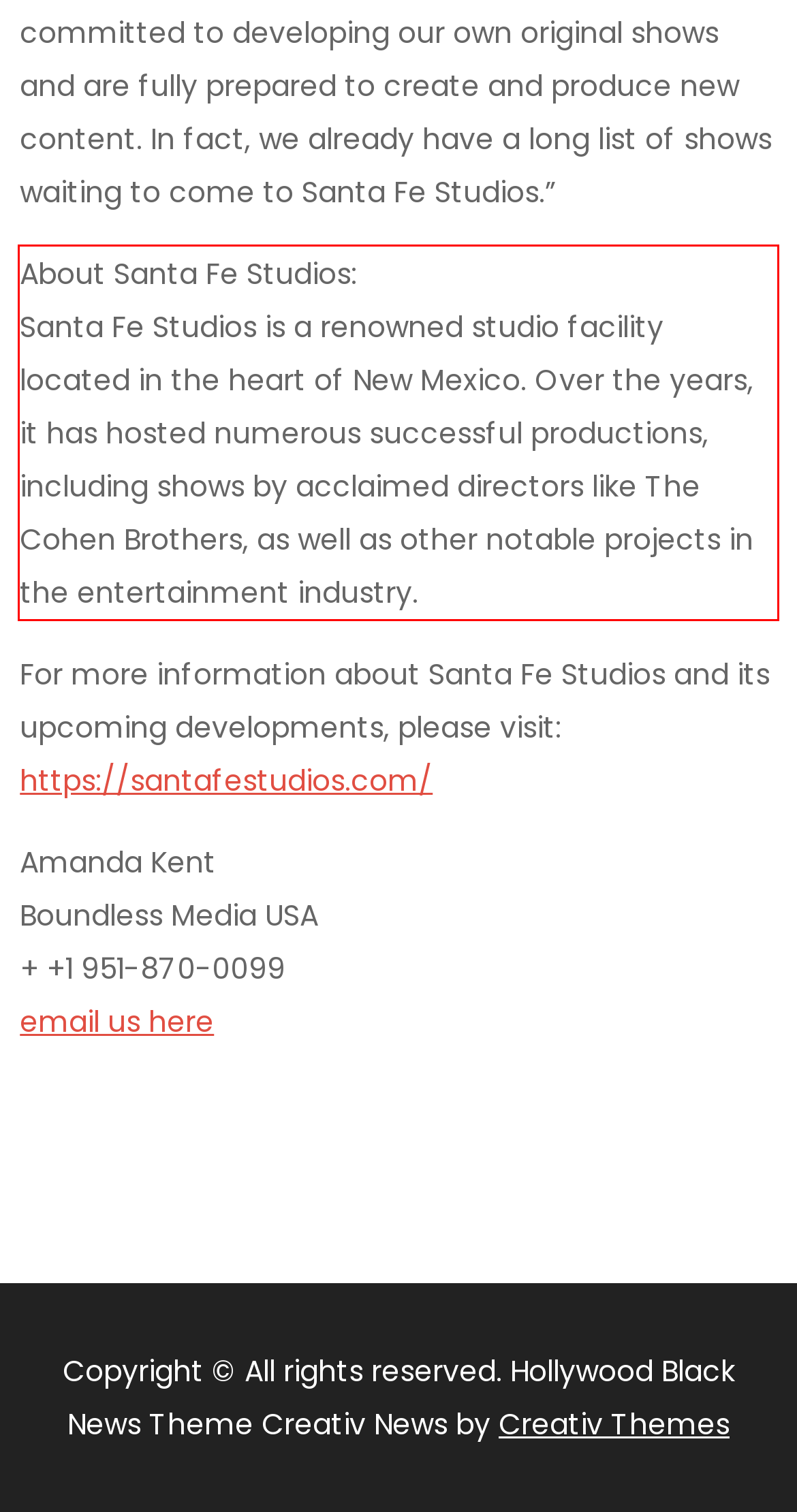There is a UI element on the webpage screenshot marked by a red bounding box. Extract and generate the text content from within this red box.

About Santa Fe Studios: Santa Fe Studios is a renowned studio facility located in the heart of New Mexico. Over the years, it has hosted numerous successful productions, including shows by acclaimed directors like The Cohen Brothers, as well as other notable projects in the entertainment industry.